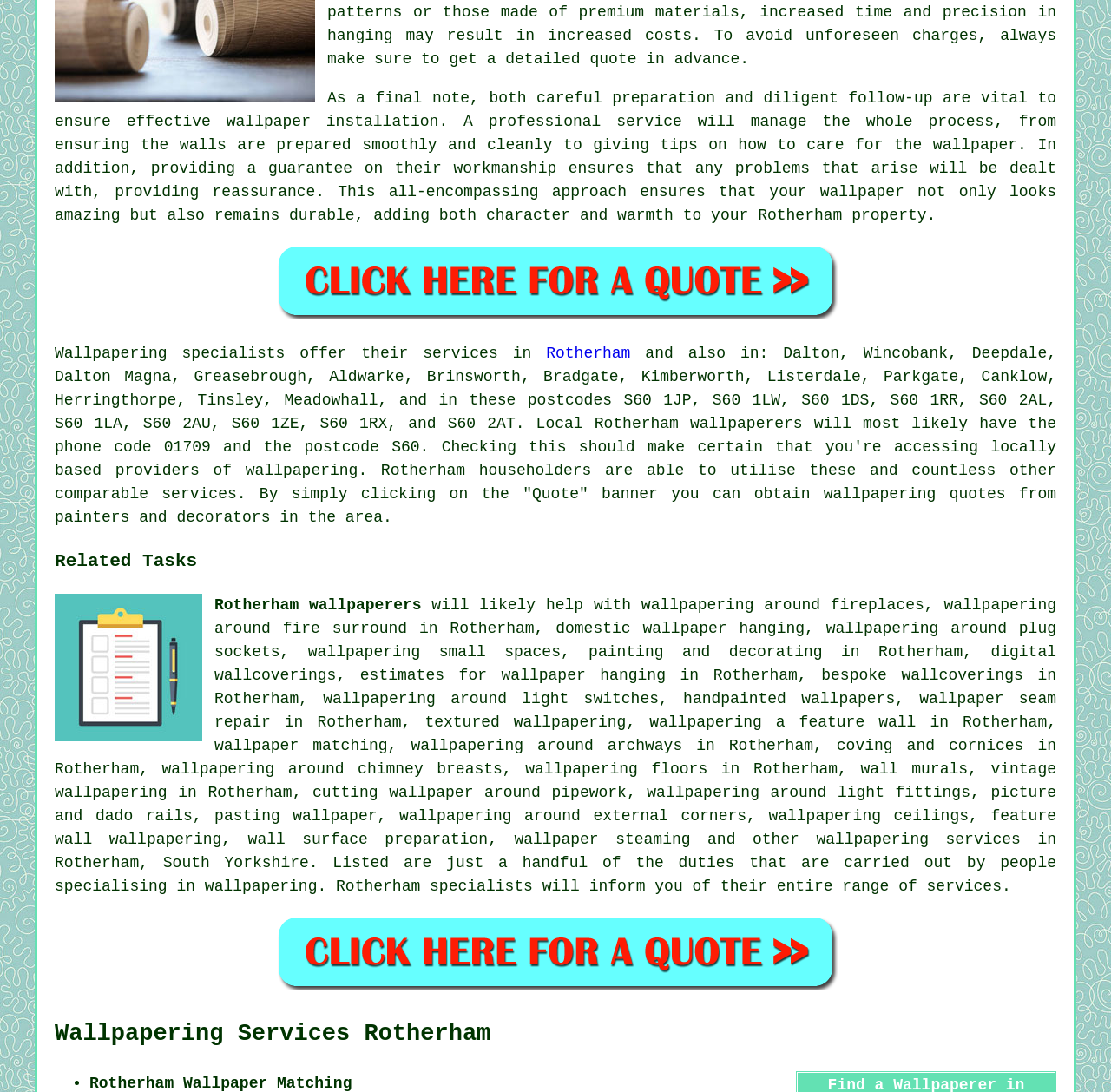Locate the UI element described by wallpapering services in the provided webpage screenshot. Return the bounding box coordinates in the format (top-left x, top-left y, bottom-right x, bottom-right y), ensuring all values are between 0 and 1.

[0.735, 0.761, 0.919, 0.776]